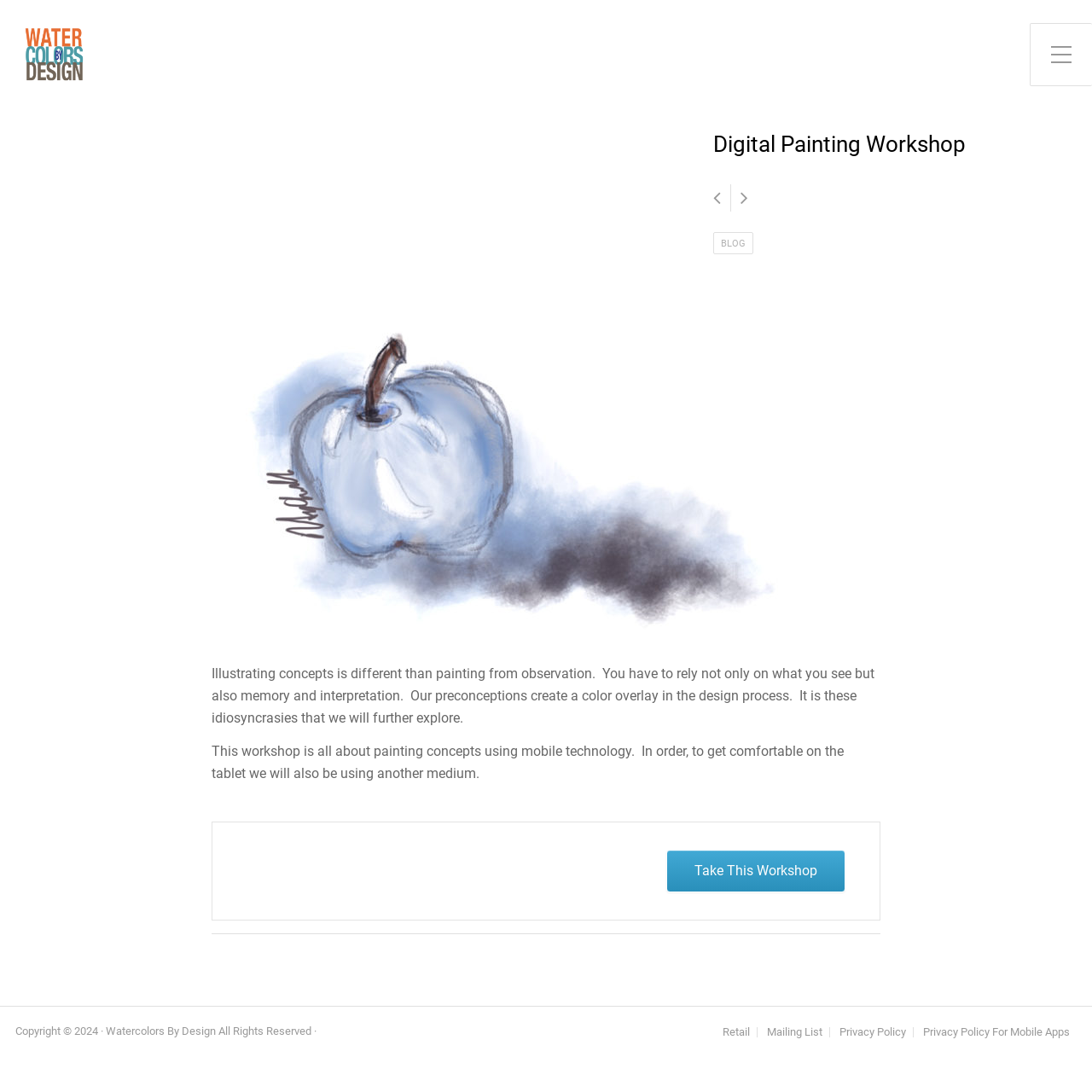Locate the bounding box coordinates of the UI element described by: "Privacy Policy". The bounding box coordinates should consist of four float numbers between 0 and 1, i.e., [left, top, right, bottom].

[0.762, 0.94, 0.836, 0.95]